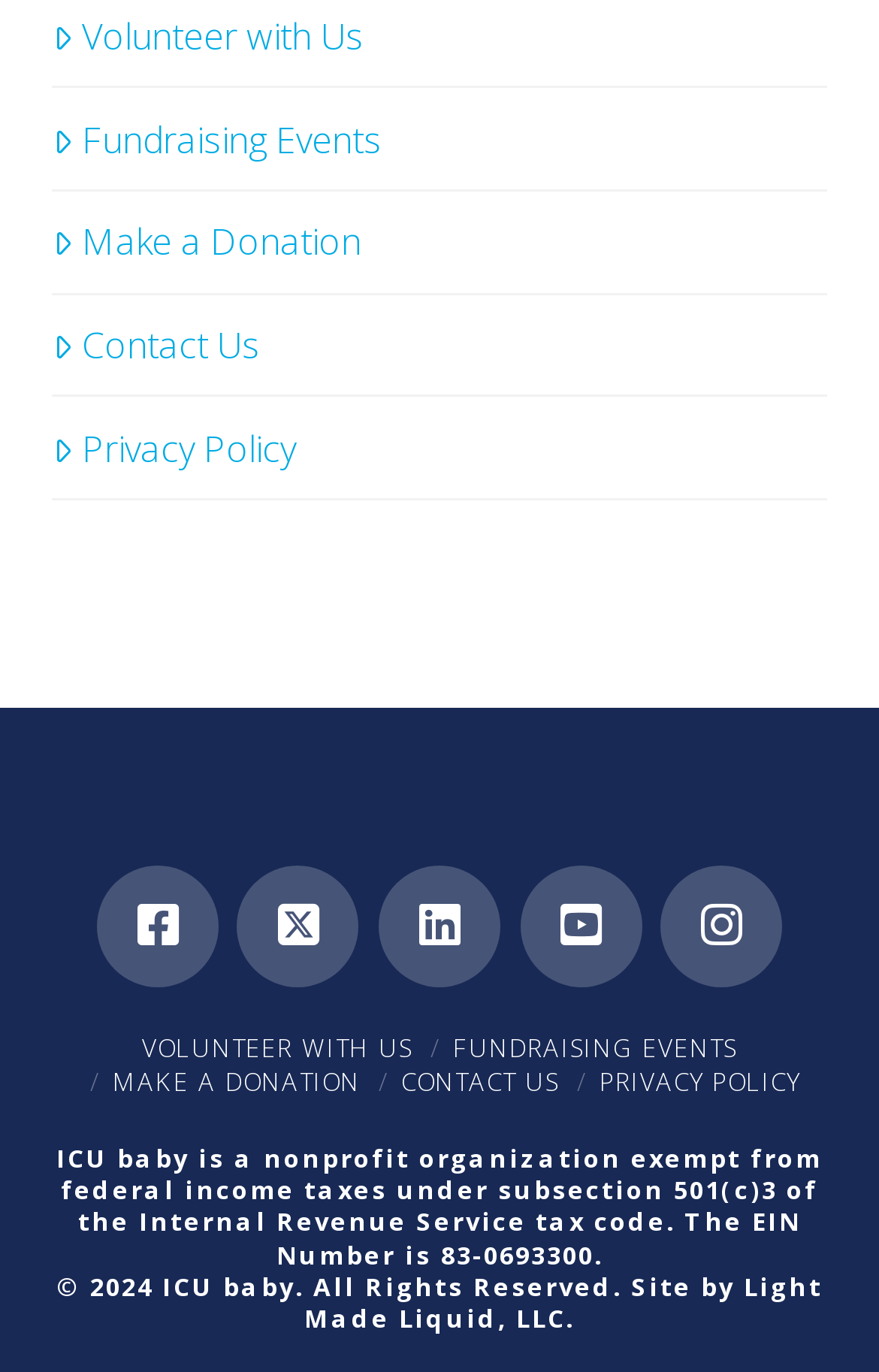What is the position of the 'Volunteer with Us' link relative to the 'Fundraising Events' link?
Refer to the image and provide a detailed answer to the question.

By comparing the y1 and y2 coordinates of the bounding boxes of the two links, we can determine that the 'Volunteer with Us' link is above the 'Fundraising Events' link.